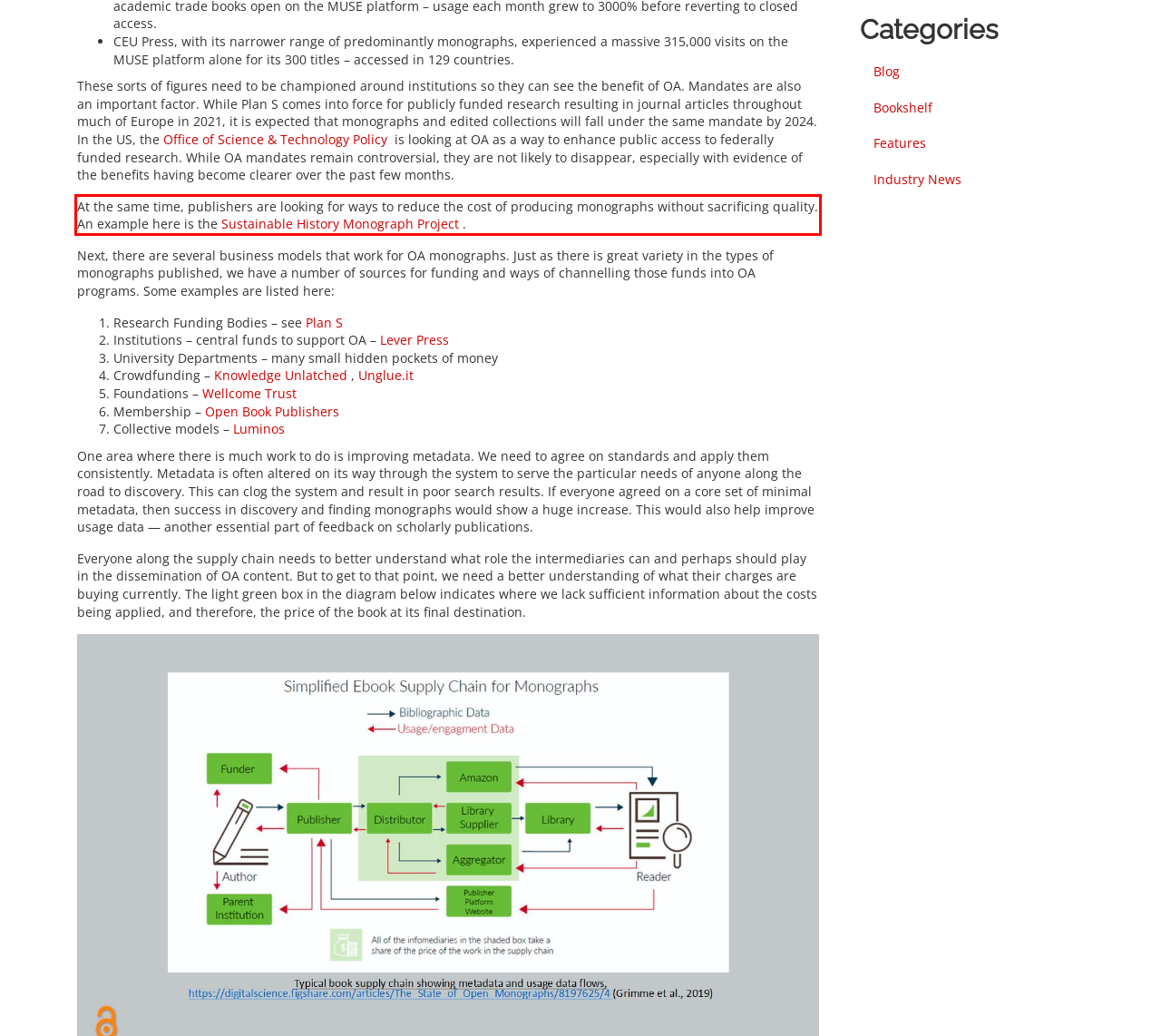Analyze the screenshot of a webpage where a red rectangle is bounding a UI element. Extract and generate the text content within this red bounding box.

At the same time, publishers are looking for ways to reduce the cost of producing monographs without sacrificing quality. An example here is the Sustainable History Monograph Project .